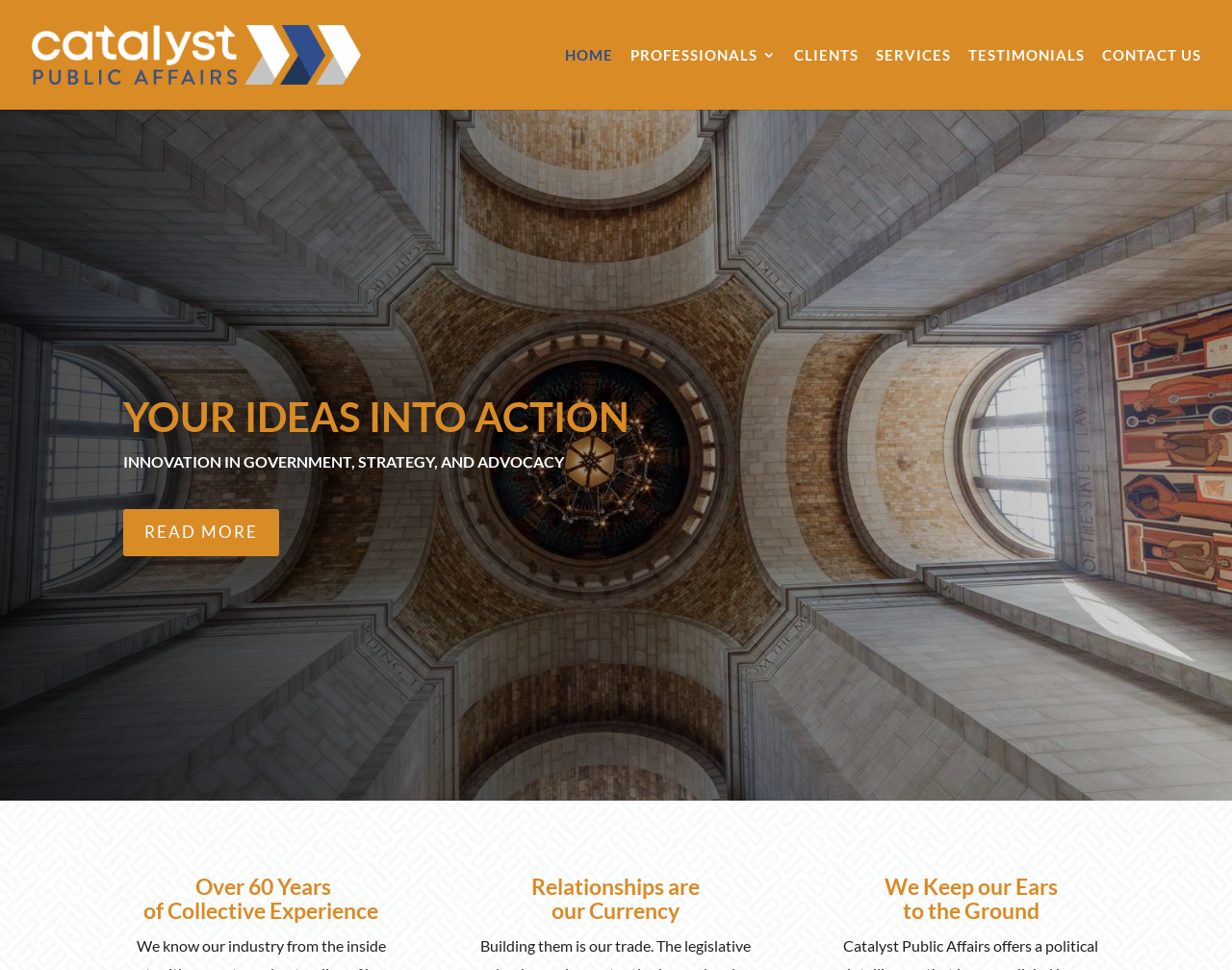Given the description of the UI element: "alt="Catalyst Public Affairs"", predict the bounding box coordinates in the form of [left, top, right, bottom], with each value being a float between 0 and 1.

[0.026, 0.043, 0.298, 0.065]